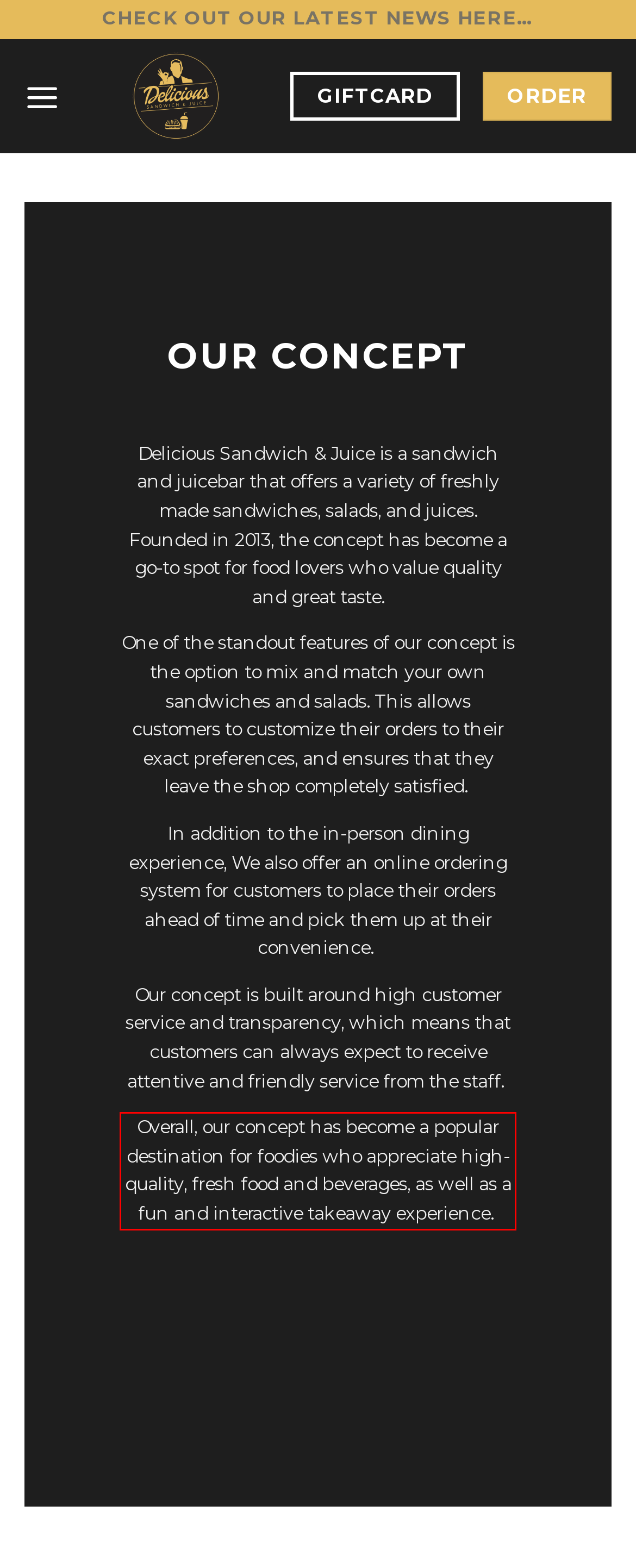Please extract the text content from the UI element enclosed by the red rectangle in the screenshot.

Overall, our concept has become a popular destination for foodies who appreciate high-quality, fresh food and beverages, as well as a fun and interactive takeaway experience.